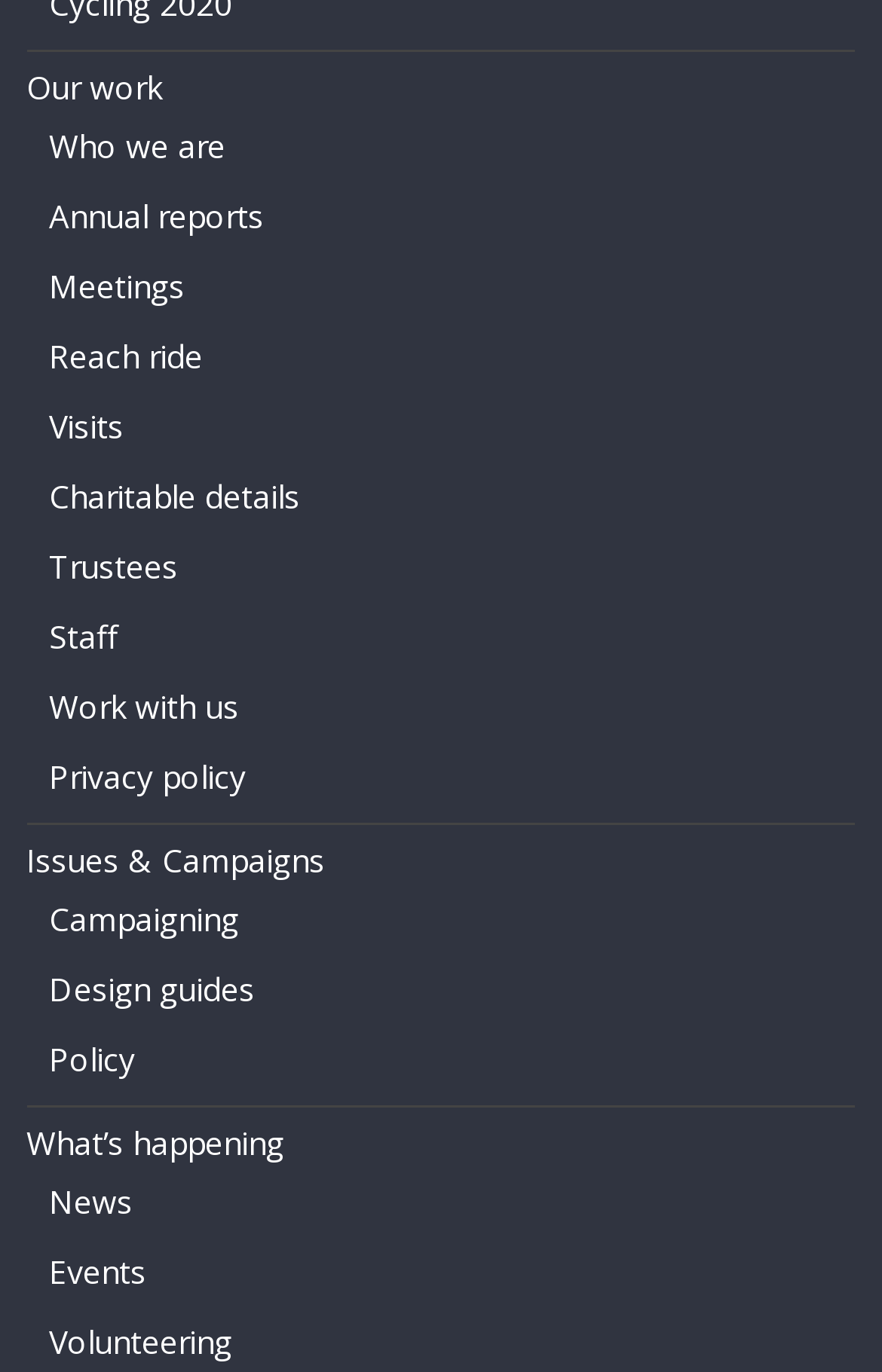Use a single word or phrase to answer the question: 
How many links are related to information in the top navigation bar?

5